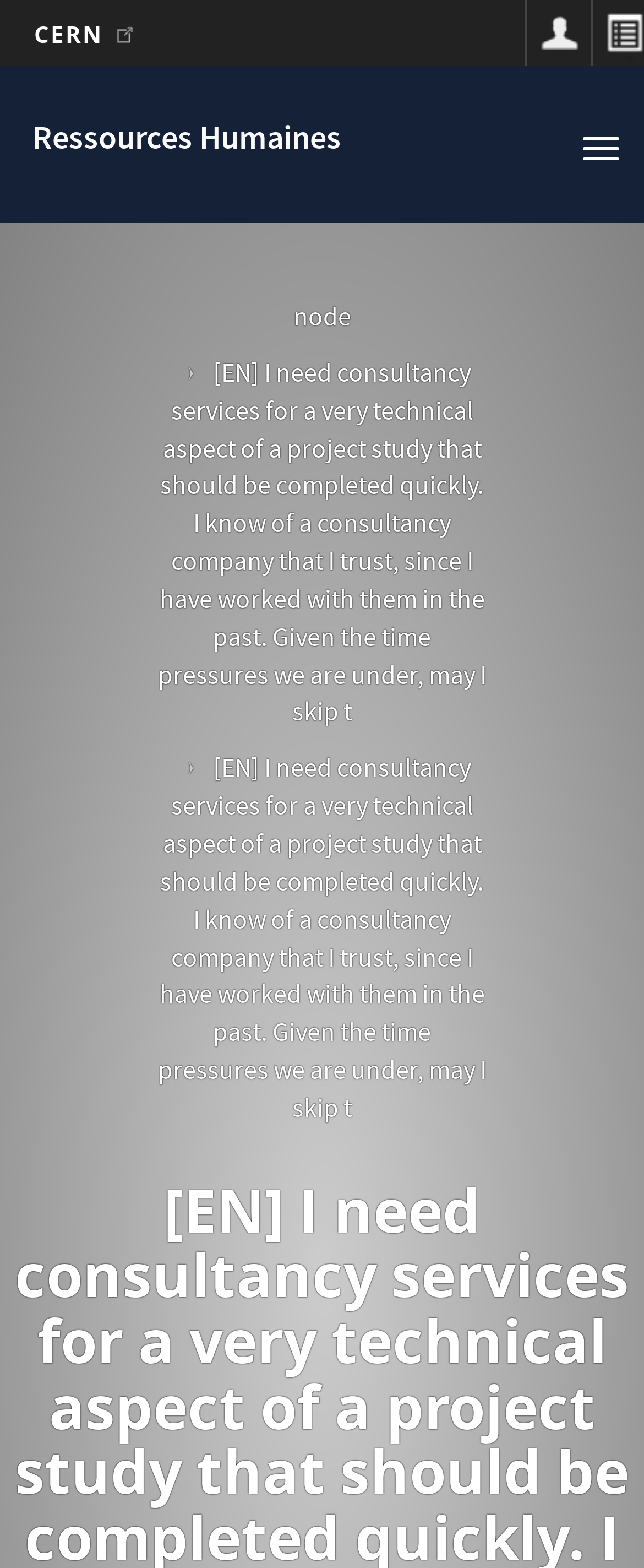What is the name of the organization?
Carefully analyze the image and provide a detailed answer to the question.

The name of the organization can be found in the top-left corner of the webpage, where it says 'CERN (le lien est externe)' in a heading element.